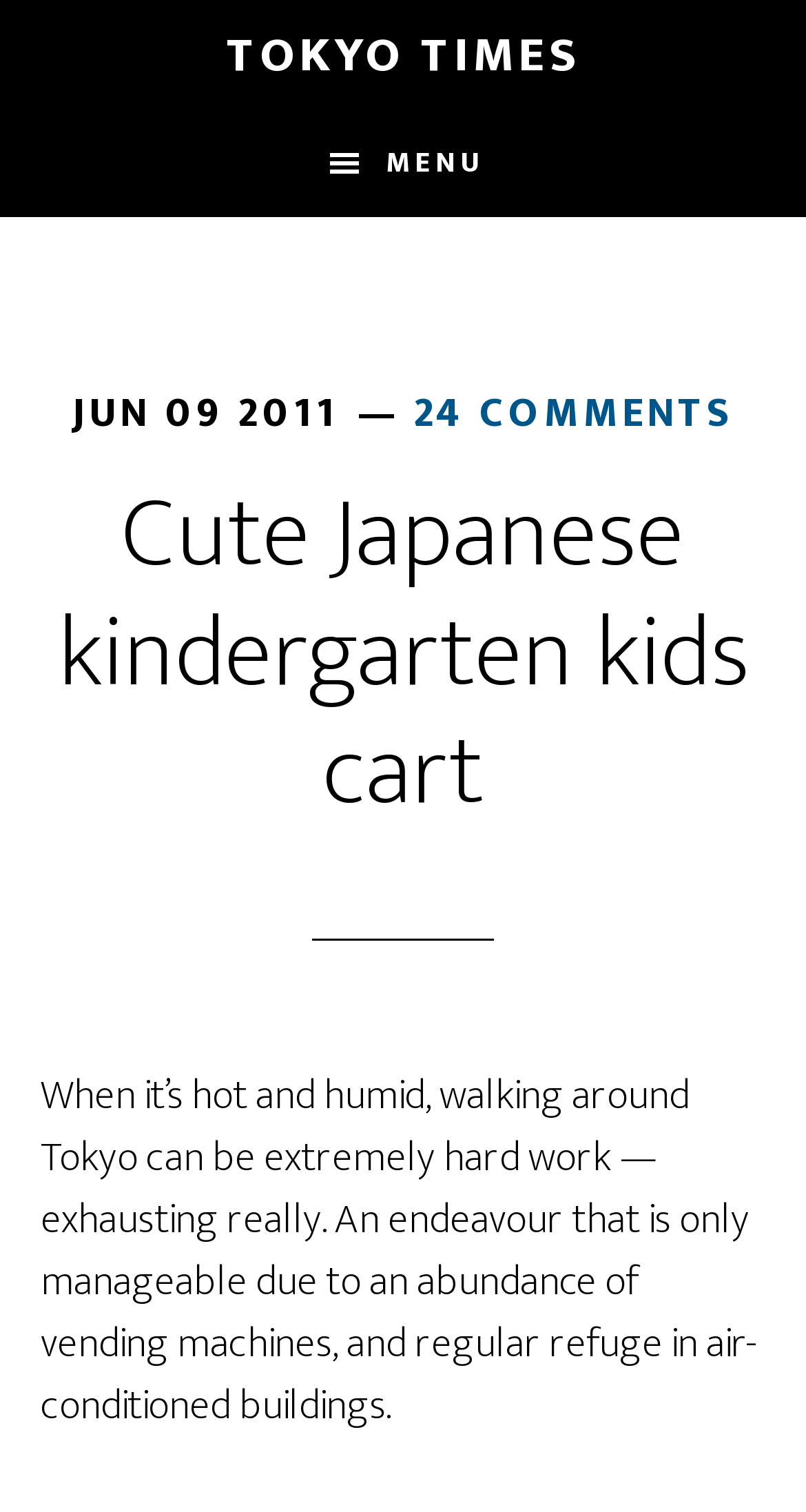What is the cart used for?
Based on the image, please offer an in-depth response to the question.

I inferred this answer by understanding the context of the webpage, which appears to be an article about kindergarten kids in Tokyo. The article's content mentions the kids being pushed around in a cart, implying that the cart is used to carry them.